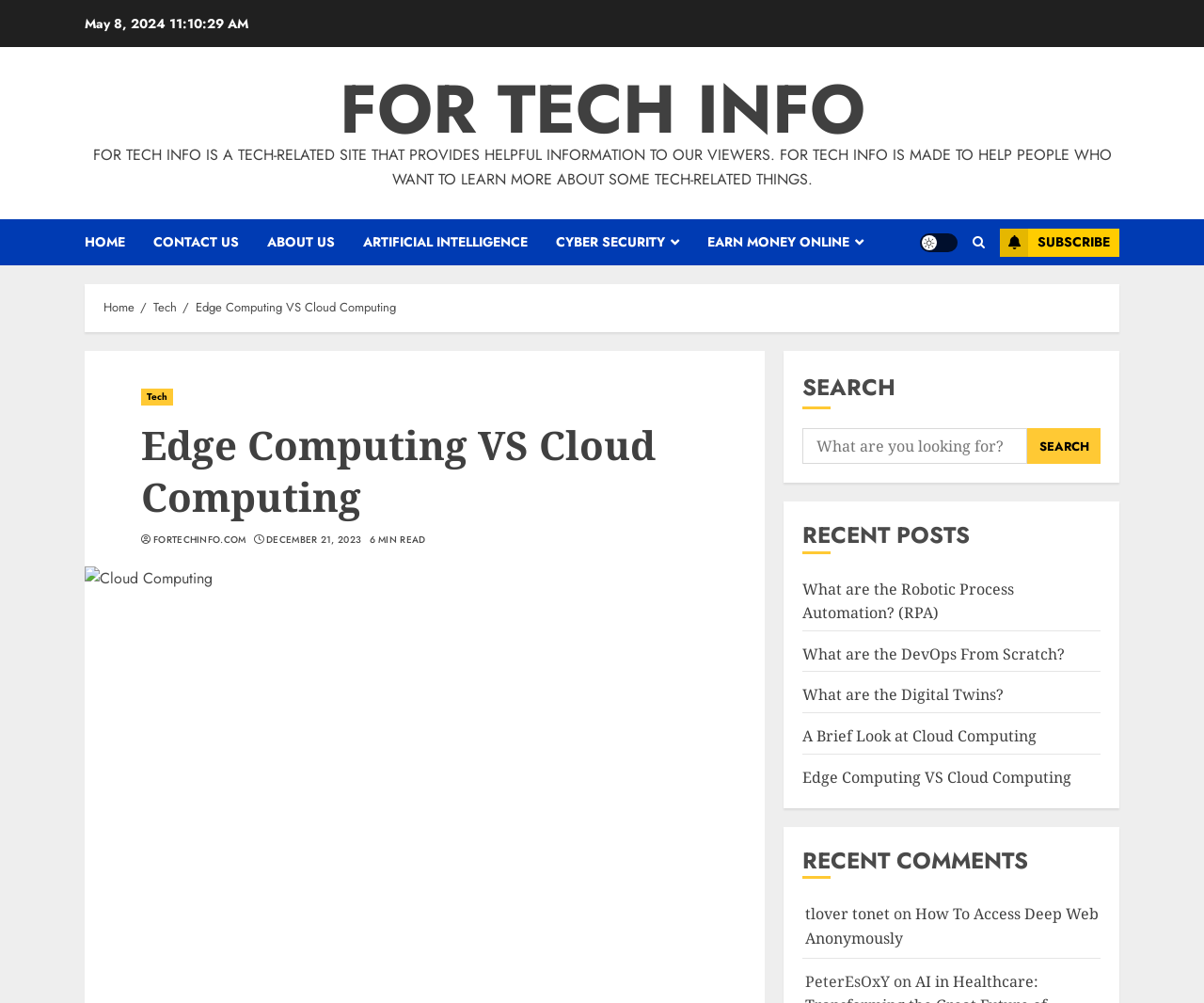Please specify the bounding box coordinates of the clickable region necessary for completing the following instruction: "Click on the 'HOME' link". The coordinates must consist of four float numbers between 0 and 1, i.e., [left, top, right, bottom].

[0.07, 0.219, 0.127, 0.265]